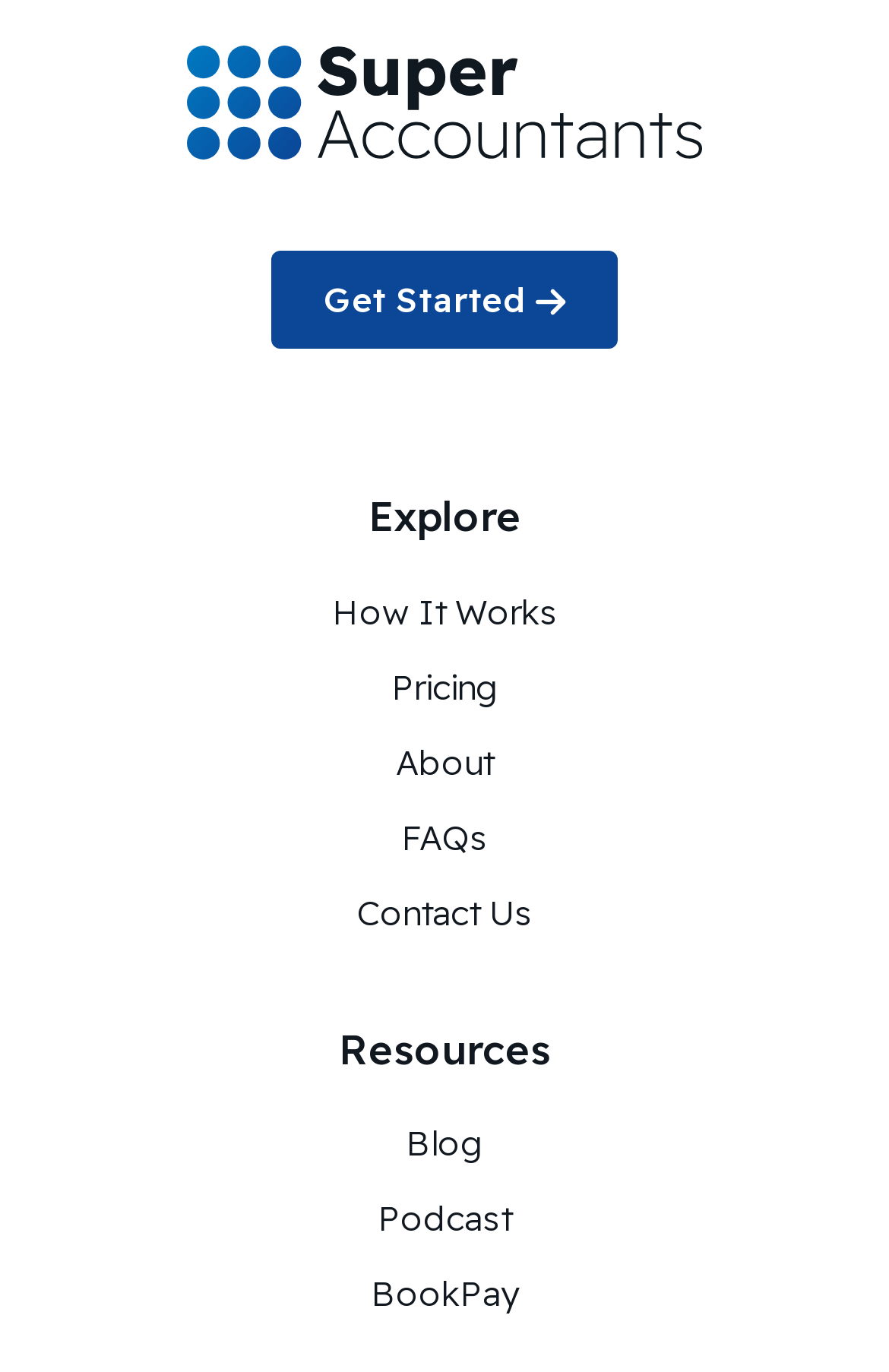What is the name of the company?
Using the information from the image, give a concise answer in one word or a short phrase.

SuperAccountants